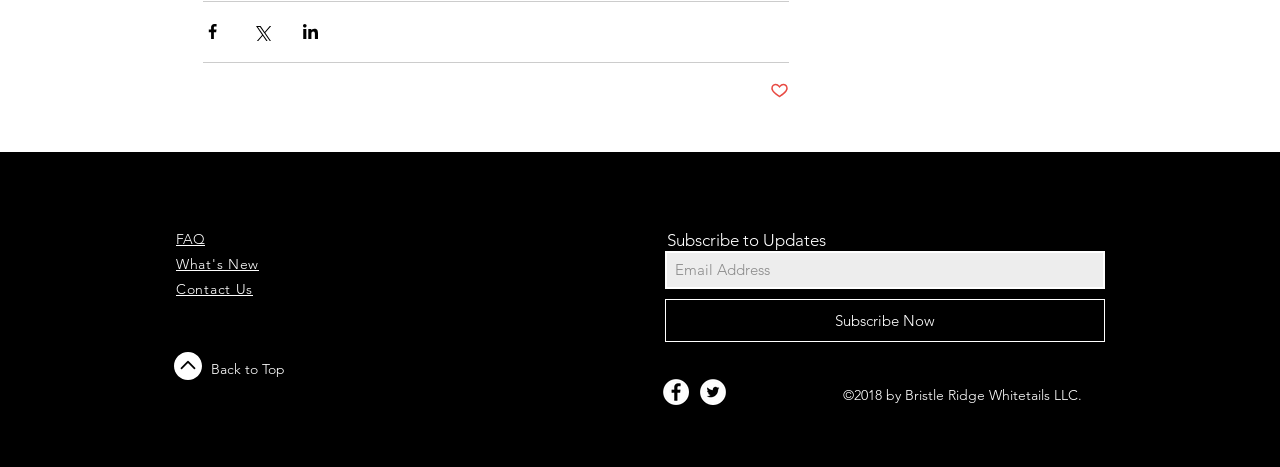How many links are there in the 'Social Bar'?
Please utilize the information in the image to give a detailed response to the question.

The 'Social Bar' region contains two links, namely 'Facebook - White Circle' and 'Twitter - White Circle', which are represented by their respective icons.